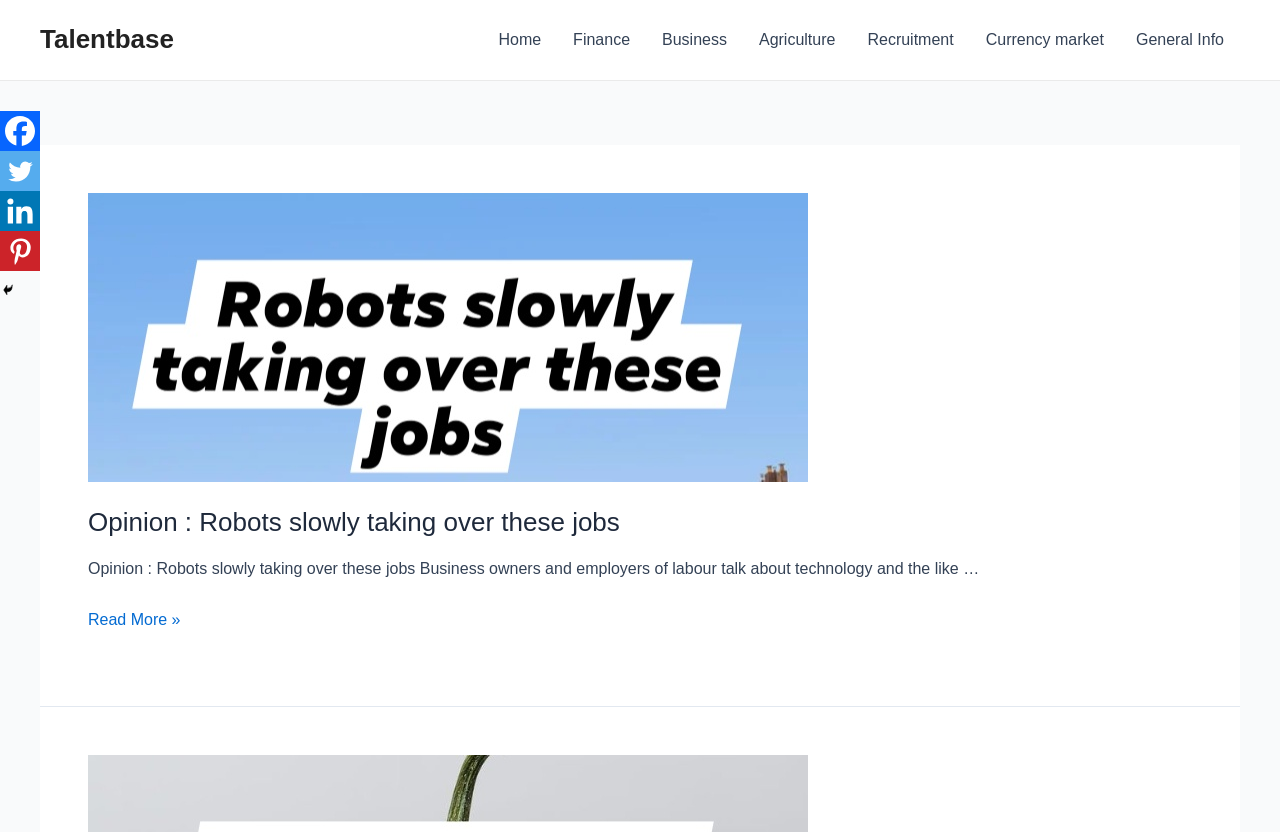Give a comprehensive overview of the webpage, including key elements.

The webpage is a job recruitment platform, specifically focusing on latest vacancies, government jobs, and bank jobs. At the top left corner, there is a link to the website's homepage, "Talentbase". 

Below the website's title, there is a navigation menu that spans across the top of the page, containing links to various categories such as "Home", "Finance", "Business", "Agriculture", "Recruitment", "Currency market", and "General Info". 

The main content of the page is an article section that occupies most of the page's area. Within this section, there is a header with a heading that reads "Opinion : Robots slowly taking over these jobs". Below the heading, there is a brief summary of the article, which discusses how business owners and employers of labor talk about technology and its impact on jobs. 

To the right of the article summary, there is a "Read More" link. Above the article section, there is a link to the same article. On the top left corner, outside of the navigation menu, there are social media links to Facebook, Twitter, Linkedin, and Pinterest. There is also a "Hide" button located near the social media links.